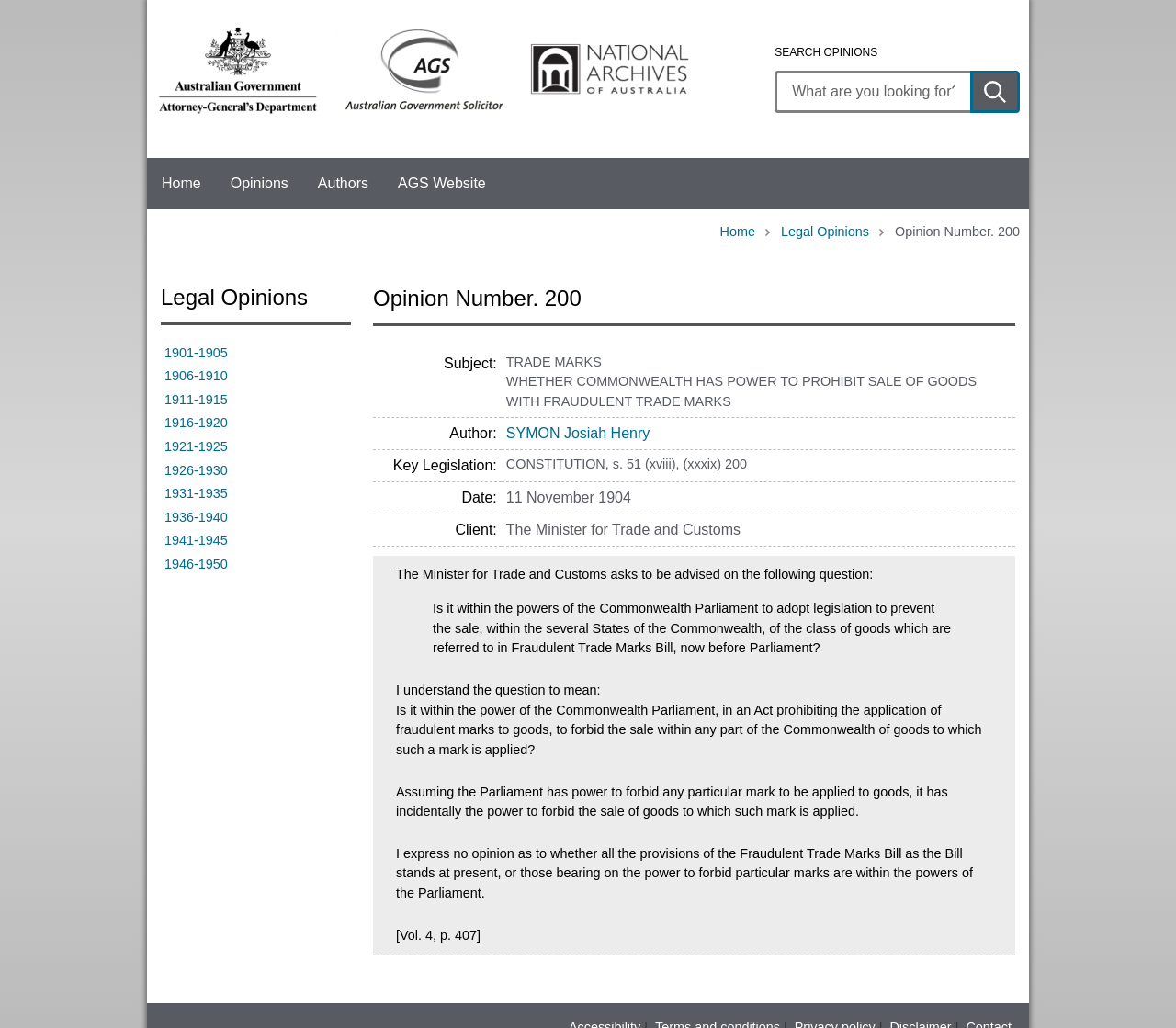What is the date of Opinion Number 200?
Please provide a single word or phrase as the answer based on the screenshot.

11 November 1904